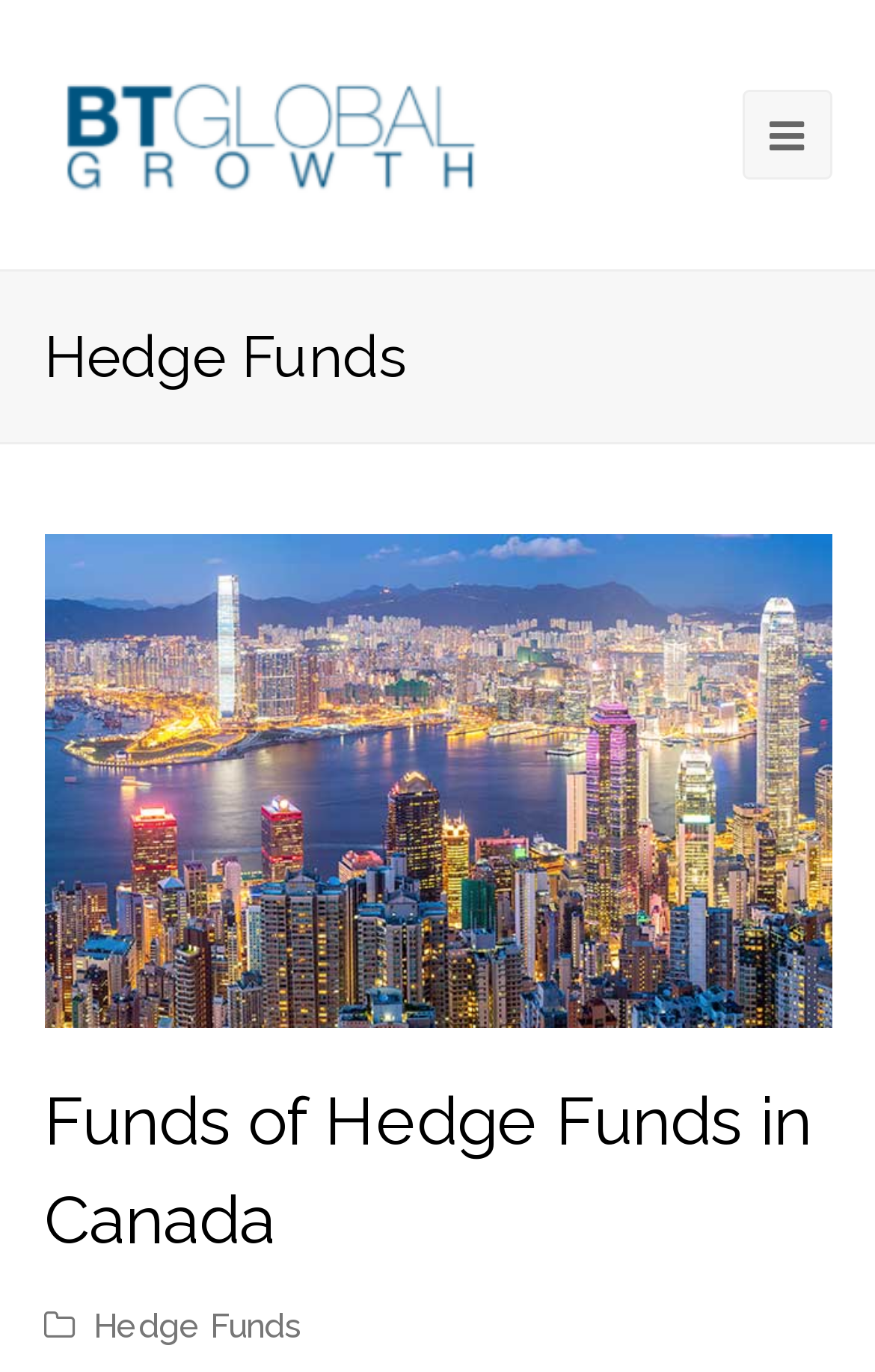Highlight the bounding box of the UI element that corresponds to this description: "Hedge Funds".

[0.106, 0.952, 0.345, 0.98]